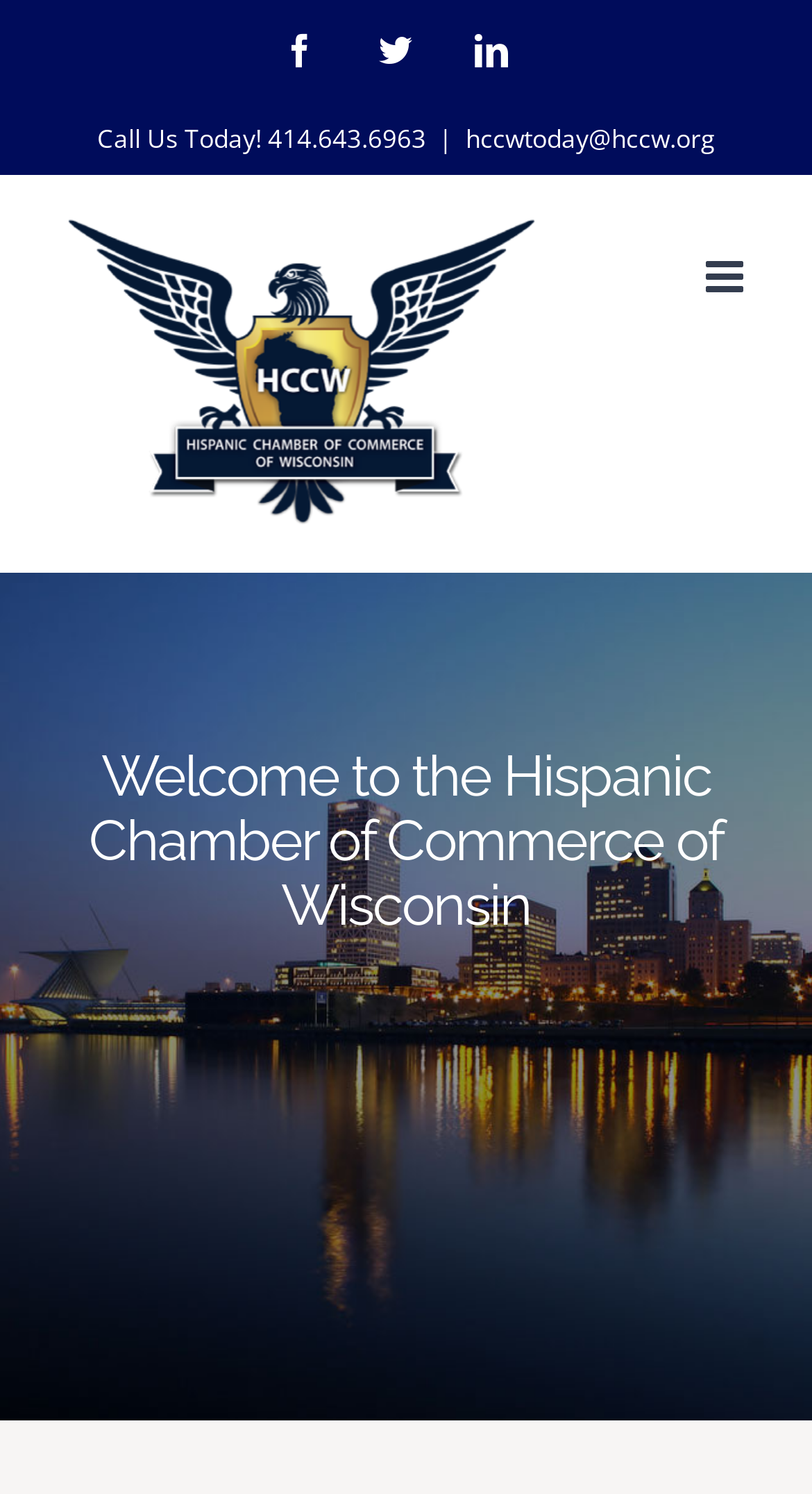Generate a detailed explanation of the webpage's features and information.

The webpage is the official website of the Hispanic Chamber of Commerce of Wisconsin (HCCW). At the top left corner, there is the HCCW logo, which is an image linked to the website's homepage. Below the logo, there are three social media links, Facebook, Twitter, and LinkedIn, aligned horizontally. 

To the right of the logo, there is a section containing contact information. It starts with a "Call Us Today!" message, followed by the phone number 414.643.6963. A vertical line separates the phone number from the email address, hccwtoday@hccw.org, which is a link.

On the top right corner, there is a toggle button to open the mobile menu. Below the toggle button, there is a heading that reads "Welcome to the Hispanic Chamber of Commerce of Wisconsin". 

At the bottom of the page, there is a "Go to Top" link, which allows users to navigate back to the top of the webpage.